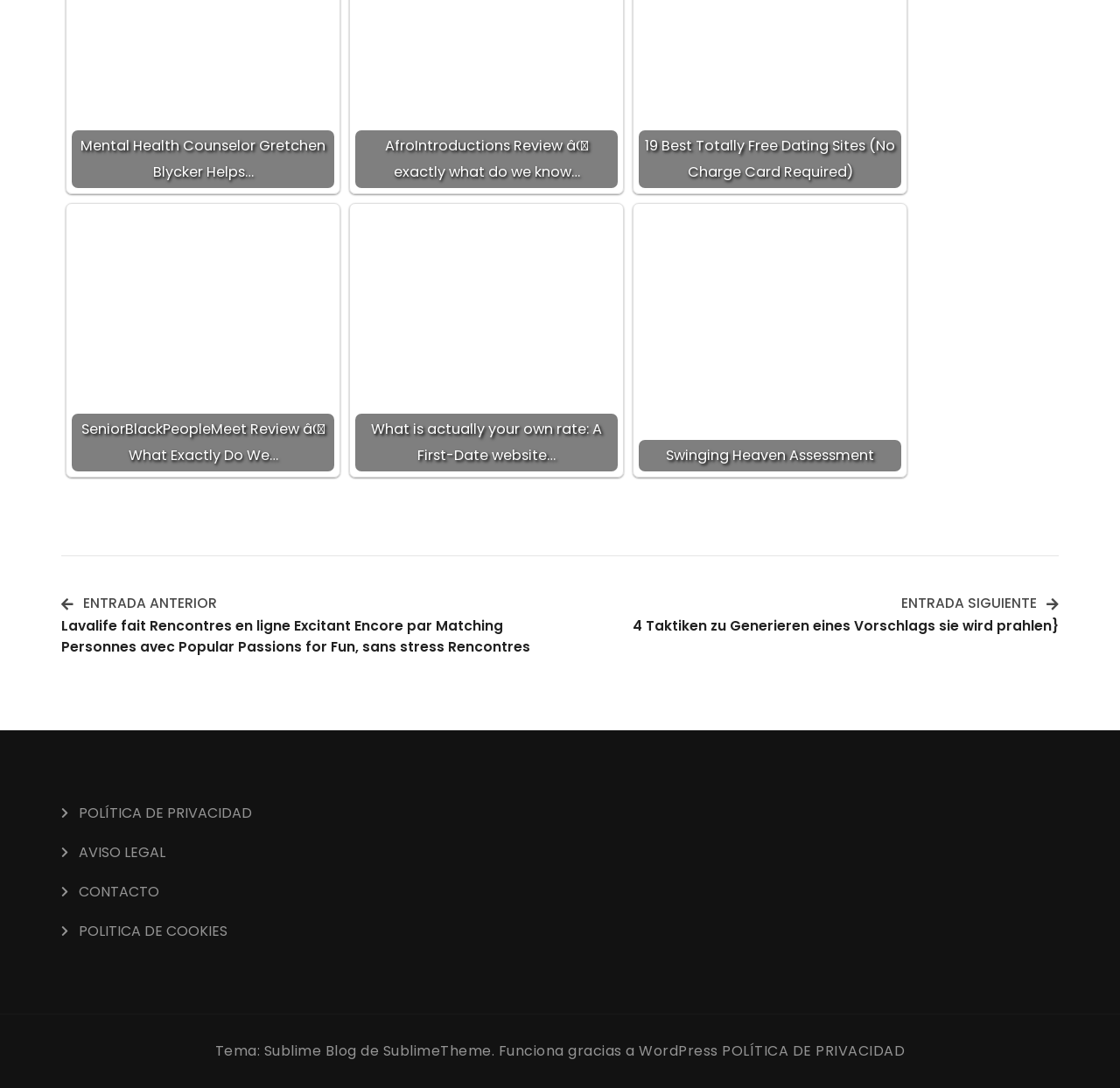From the screenshot, find the bounding box of the UI element matching this description: "CONTACTO". Supply the bounding box coordinates in the form [left, top, right, bottom], each a float between 0 and 1.

[0.07, 0.808, 0.142, 0.832]